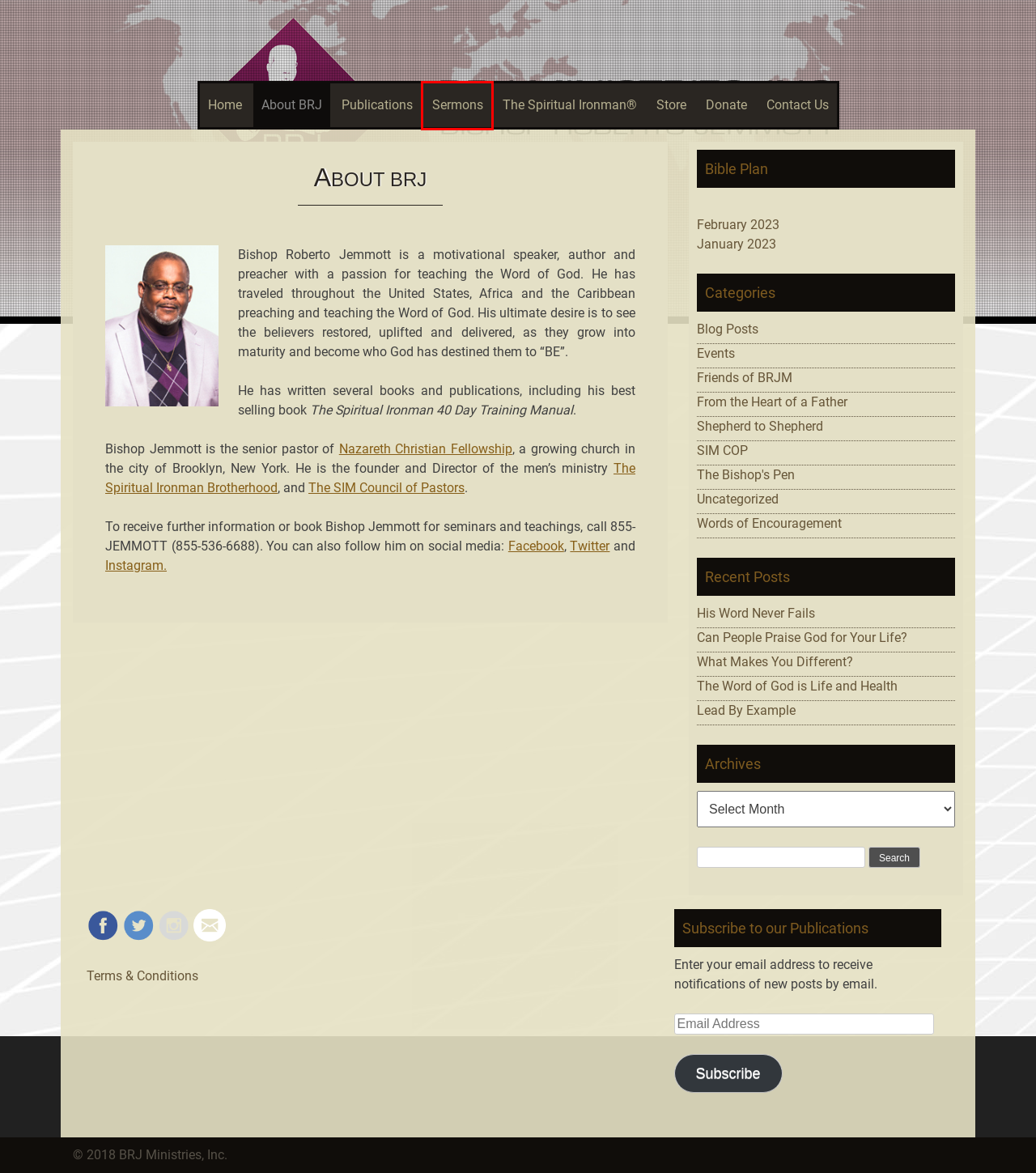You have a screenshot of a webpage with an element surrounded by a red bounding box. Choose the webpage description that best describes the new page after clicking the element inside the red bounding box. Here are the candidates:
A. Shepherd to Shepherd – BRJ Ministries, Inc.
B. Bible Plan – January 2023 – BRJ Ministries, Inc.
C. Donate – BRJ Ministries, Inc.
D. SIM COP – BRJ Ministries, Inc.
E. Events – BRJ Ministries, Inc.
F. From the Heart of a Father – BRJ Ministries, Inc.
G. Blog Posts – BRJ Ministries, Inc.
H. Sermons – BRJ Ministries, Inc.

H